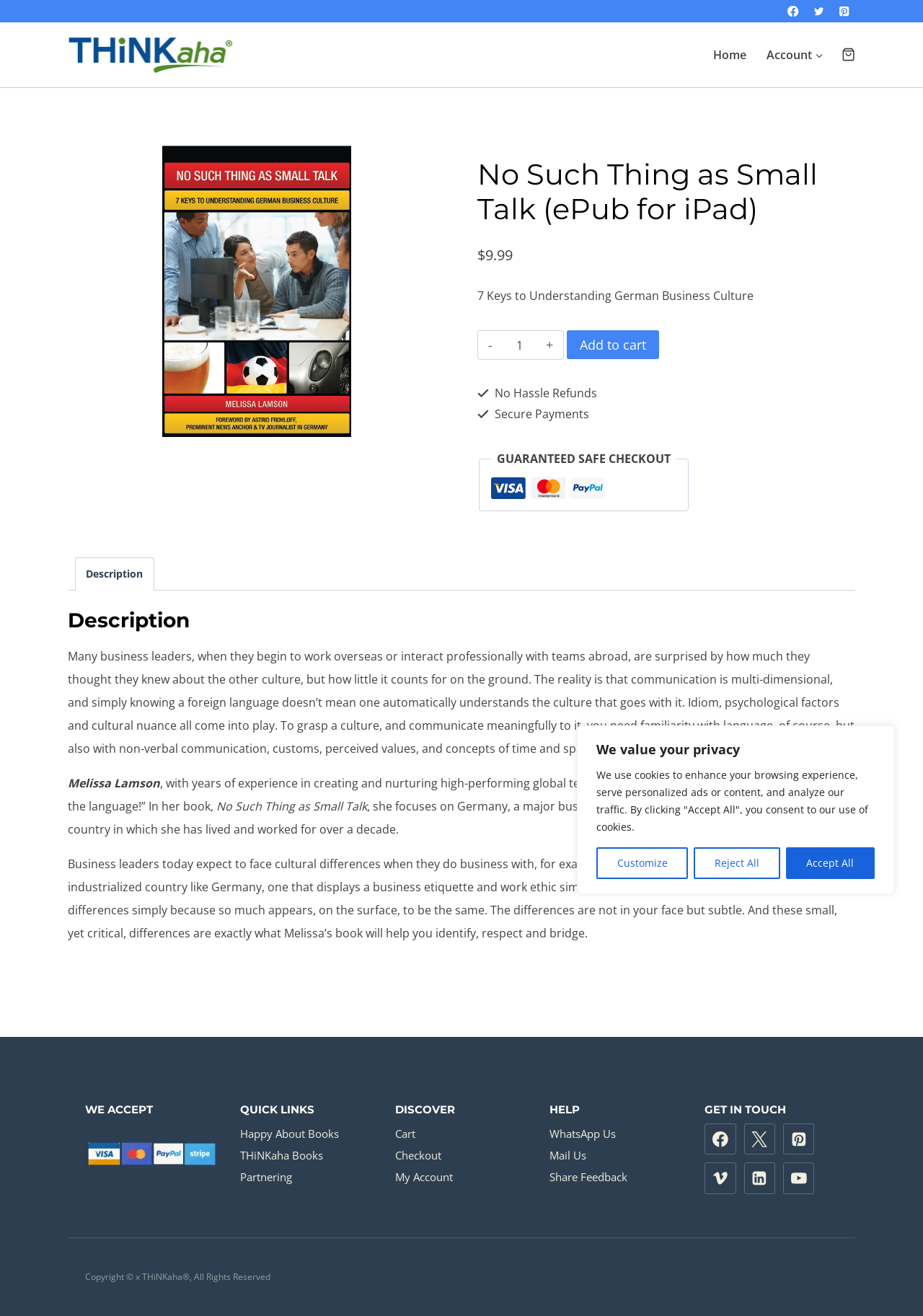Pinpoint the bounding box coordinates of the element that must be clicked to accomplish the following instruction: "Click the 'THiNKaha Payment' link". The coordinates should be in the format of four float numbers between 0 and 1, i.e., [left, top, right, bottom].

[0.073, 0.027, 0.252, 0.056]